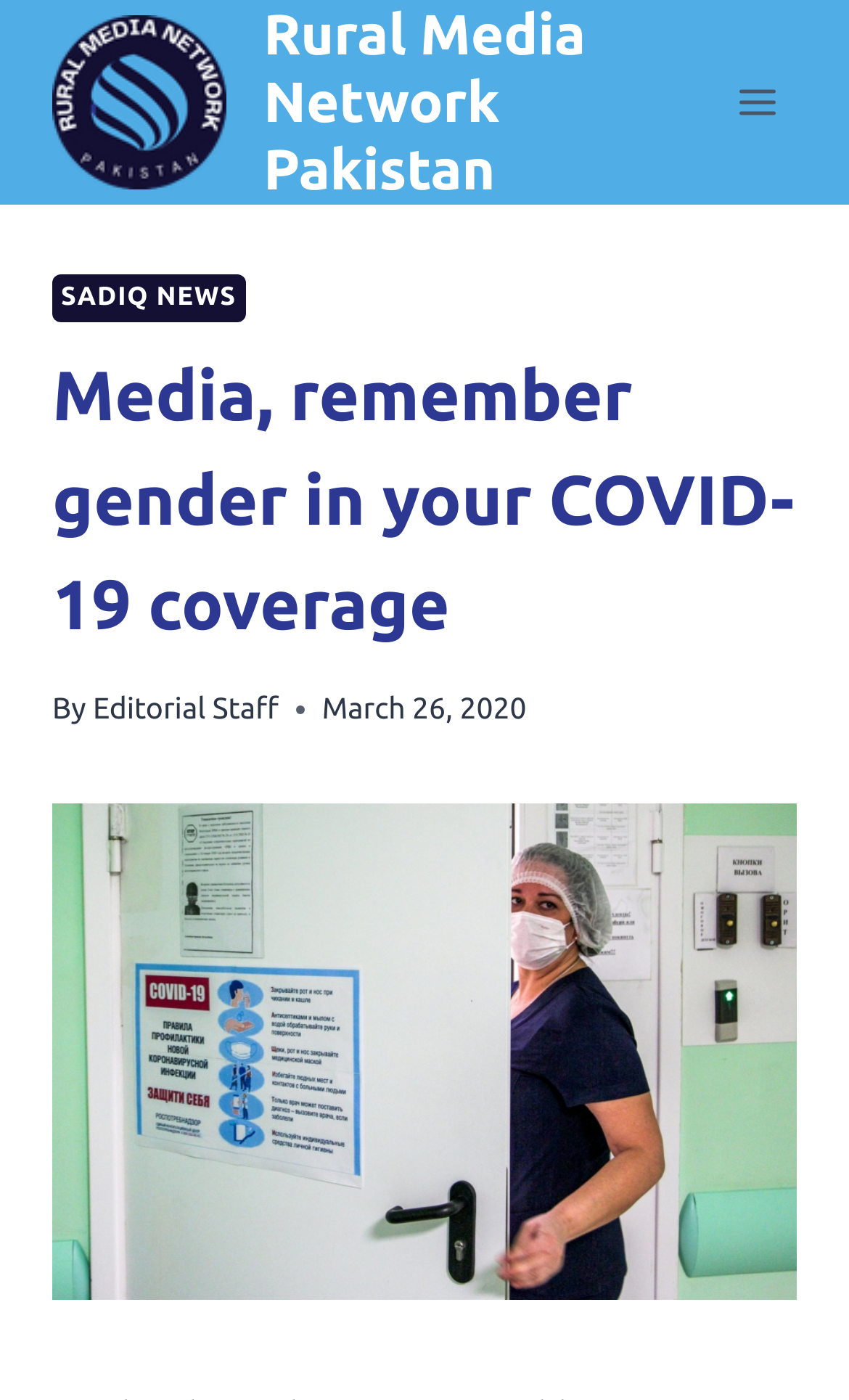When was the article published? Observe the screenshot and provide a one-word or short phrase answer.

March 26, 2020